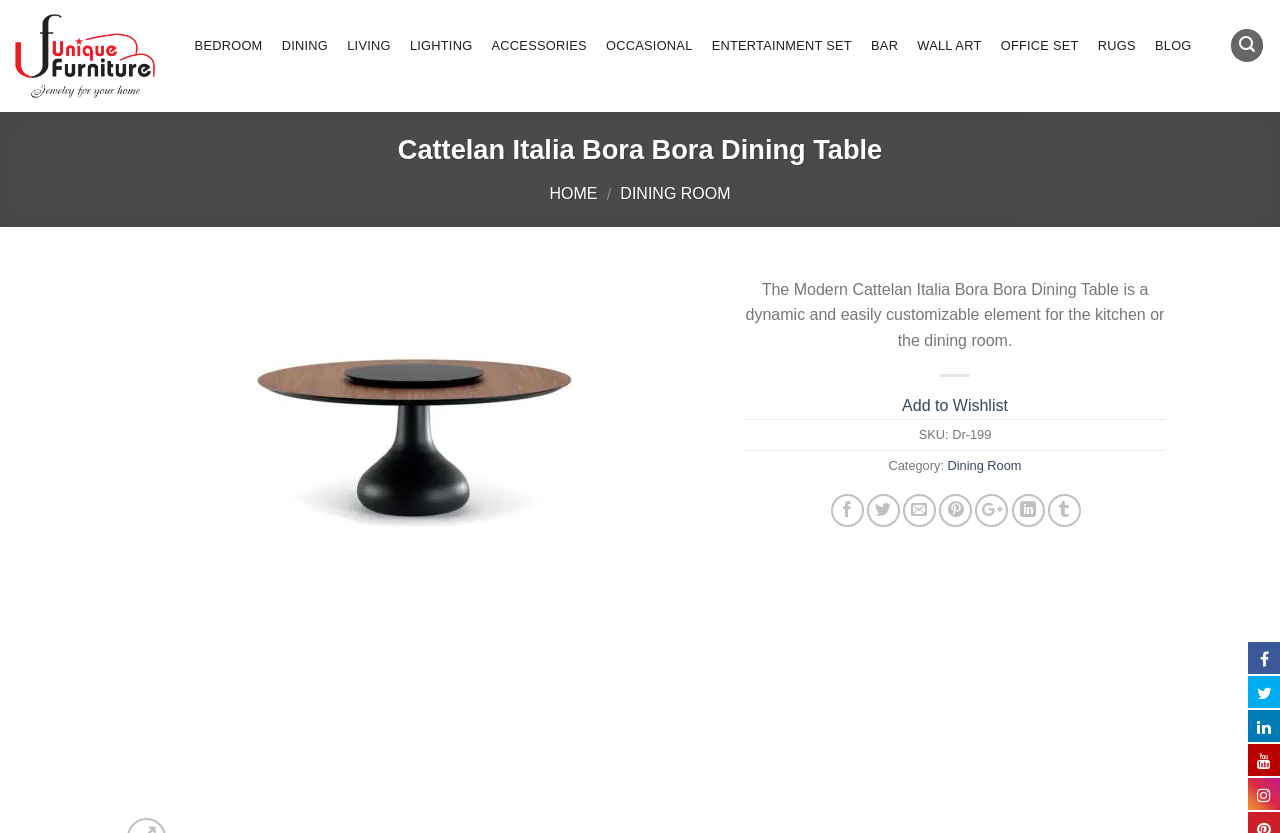What is the name of the dining table?
Give a single word or phrase as your answer by examining the image.

Bora Bora Dining Table